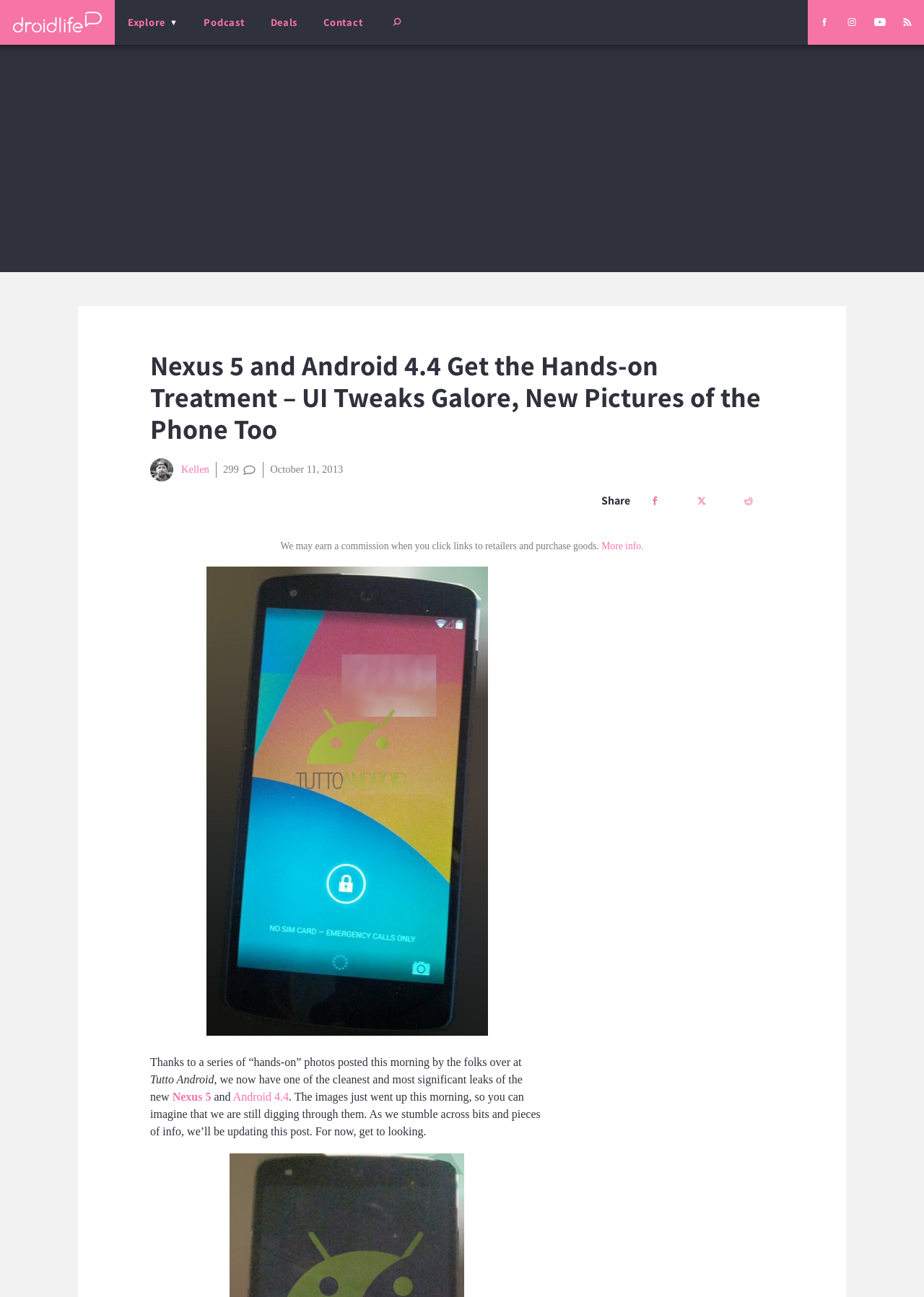Please find the bounding box coordinates of the clickable region needed to complete the following instruction: "Click the 'Learn More' link". The bounding box coordinates must consist of four float numbers between 0 and 1, i.e., [left, top, right, bottom].

None